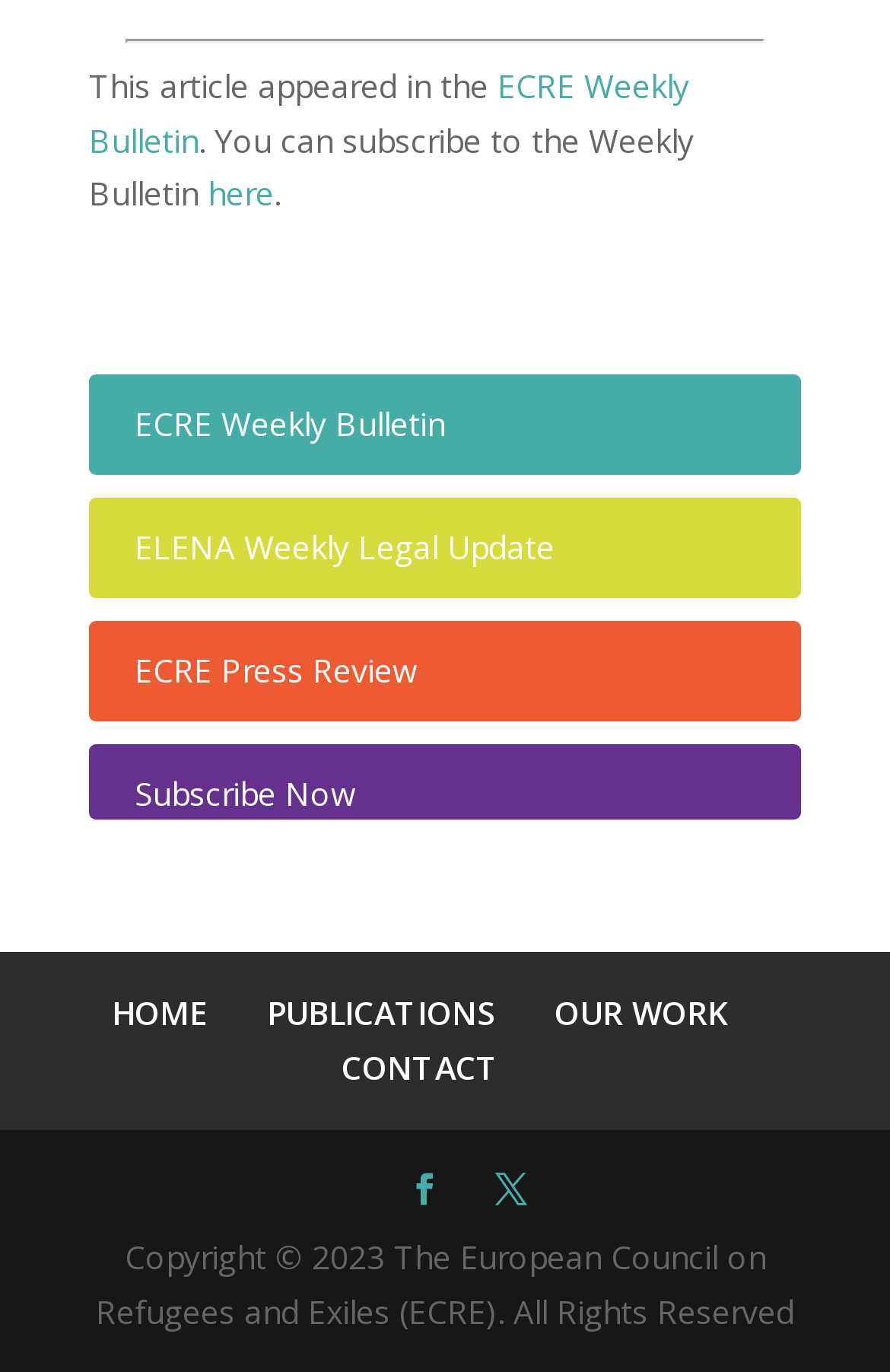Indicate the bounding box coordinates of the clickable region to achieve the following instruction: "Visit the HOME page."

[0.126, 0.723, 0.233, 0.754]